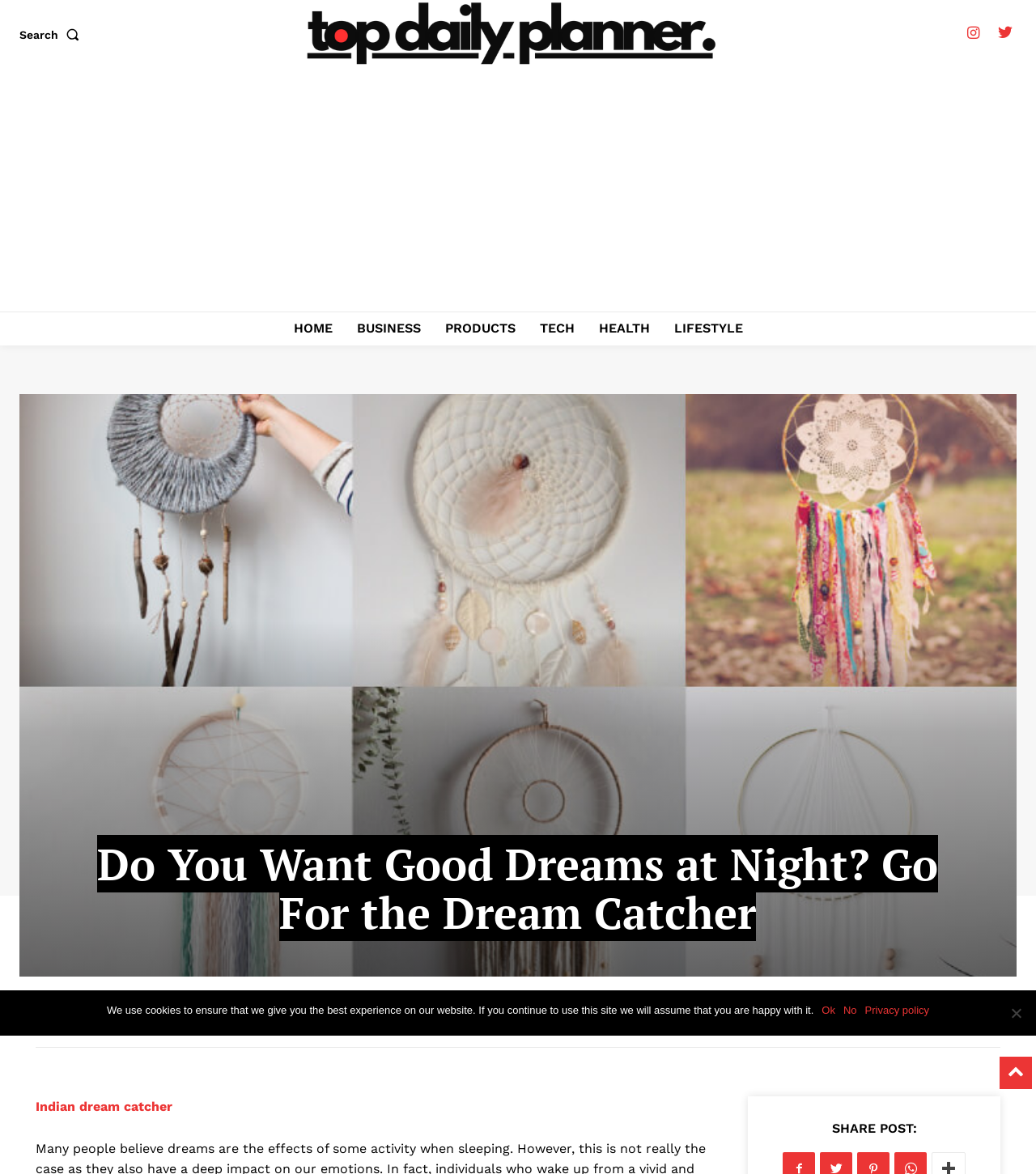Indicate the bounding box coordinates of the element that must be clicked to execute the instruction: "Go to the home page". The coordinates should be given as four float numbers between 0 and 1, i.e., [left, top, right, bottom].

[0.275, 0.265, 0.329, 0.294]